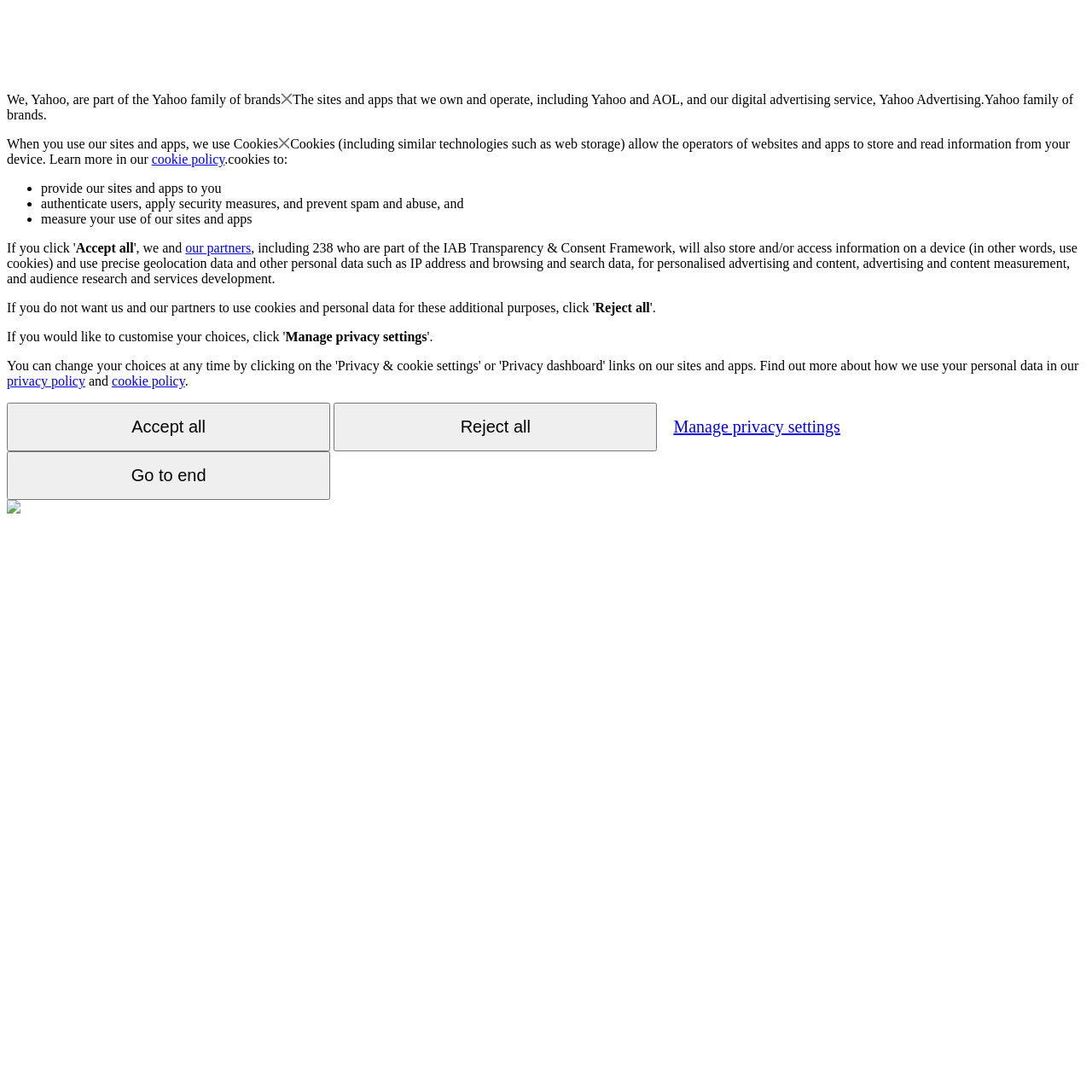Describe all the key features of the webpage in detail.

The webpage appears to be a privacy policy or consent page for Yahoo. At the top, there is a brief introduction stating that Yahoo is part of the Yahoo family of brands. Below this, there is a section explaining how Yahoo uses cookies and other technologies to store and read information from devices. This section includes a link to the cookie policy.

The page then lists the purposes for which cookies are used, including providing sites and apps, authenticating users, applying security measures, and measuring site and app usage. Each of these points is marked with a bullet point.

Following this, there are three buttons: "Accept all", "Reject all", and "Manage privacy settings". The "Accept all" button is located near the top of the page, while the "Reject all" button is positioned below it. The "Manage privacy settings" button is located further down the page.

Additionally, there are links to the privacy policy and cookie policy, as well as a button labeled "Go to end" at the bottom of the page. There is also a small image at the bottom left corner of the page, although its contents are not specified.